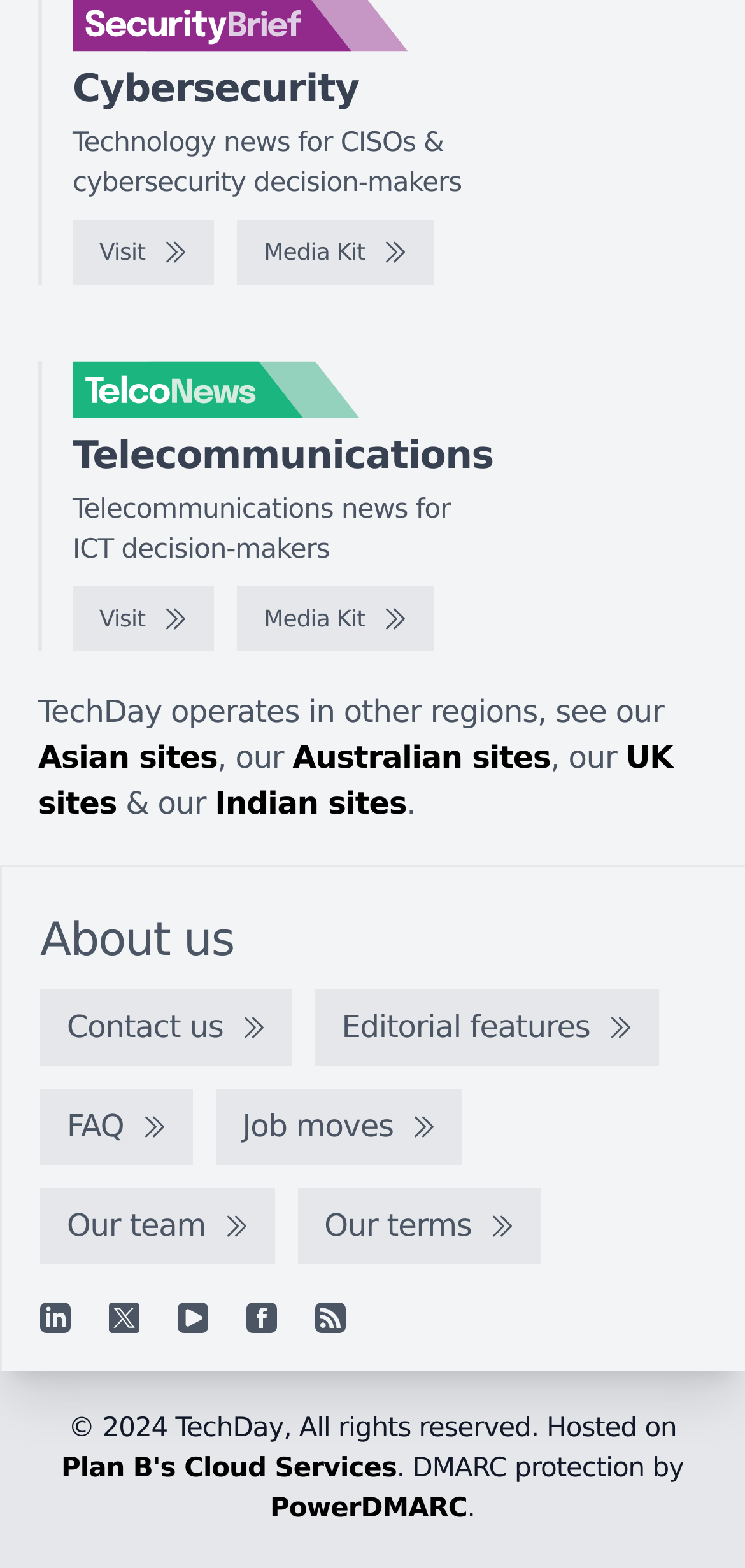Identify the coordinates of the bounding box for the element that must be clicked to accomplish the instruction: "Contact us".

[0.054, 0.631, 0.392, 0.68]